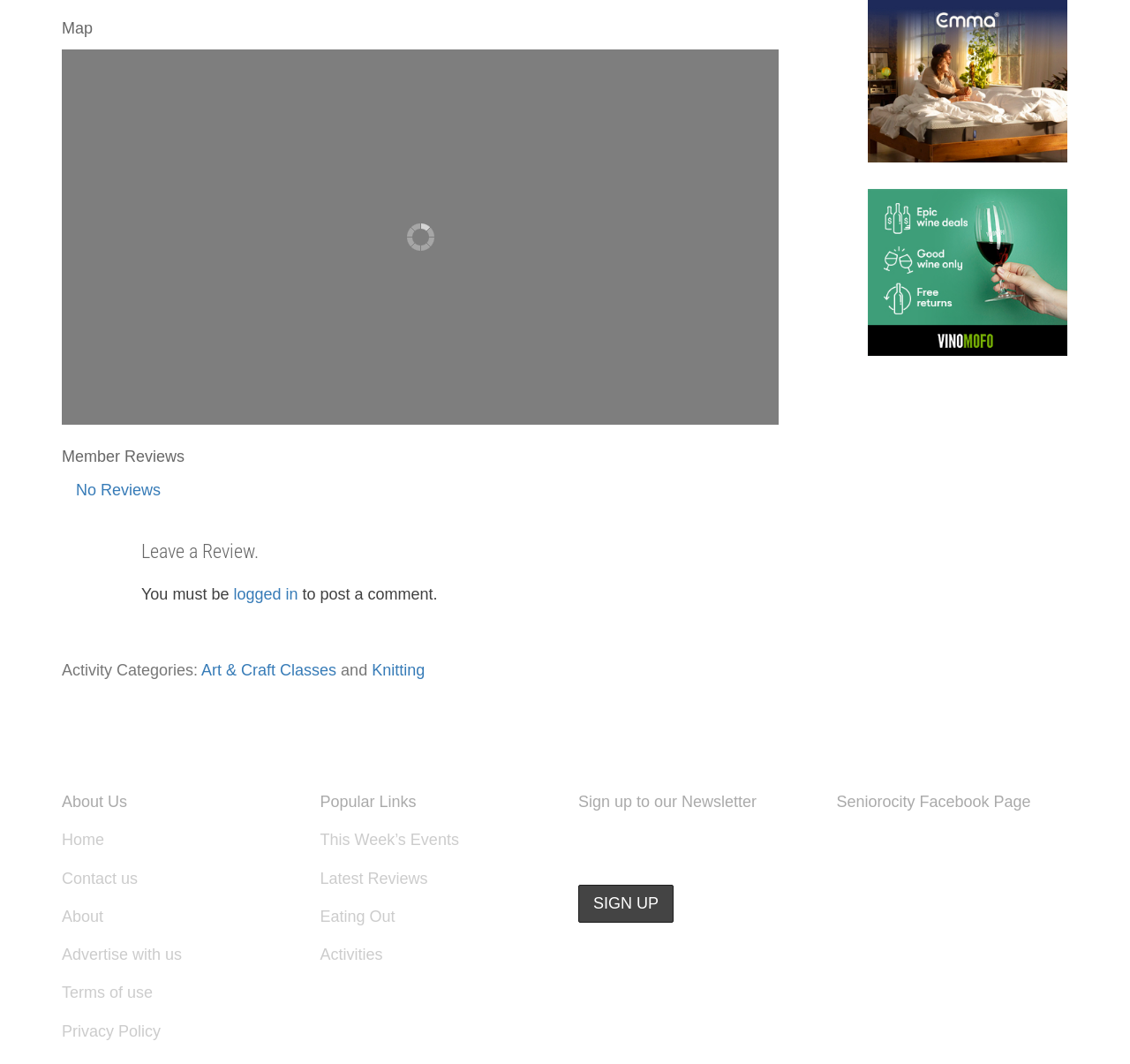What is the main category of activities?
From the details in the image, provide a complete and detailed answer to the question.

The main category of activities can be found in the 'Activity Categories' section, which lists 'Art & Craft Classes' and 'Knitting' as options.